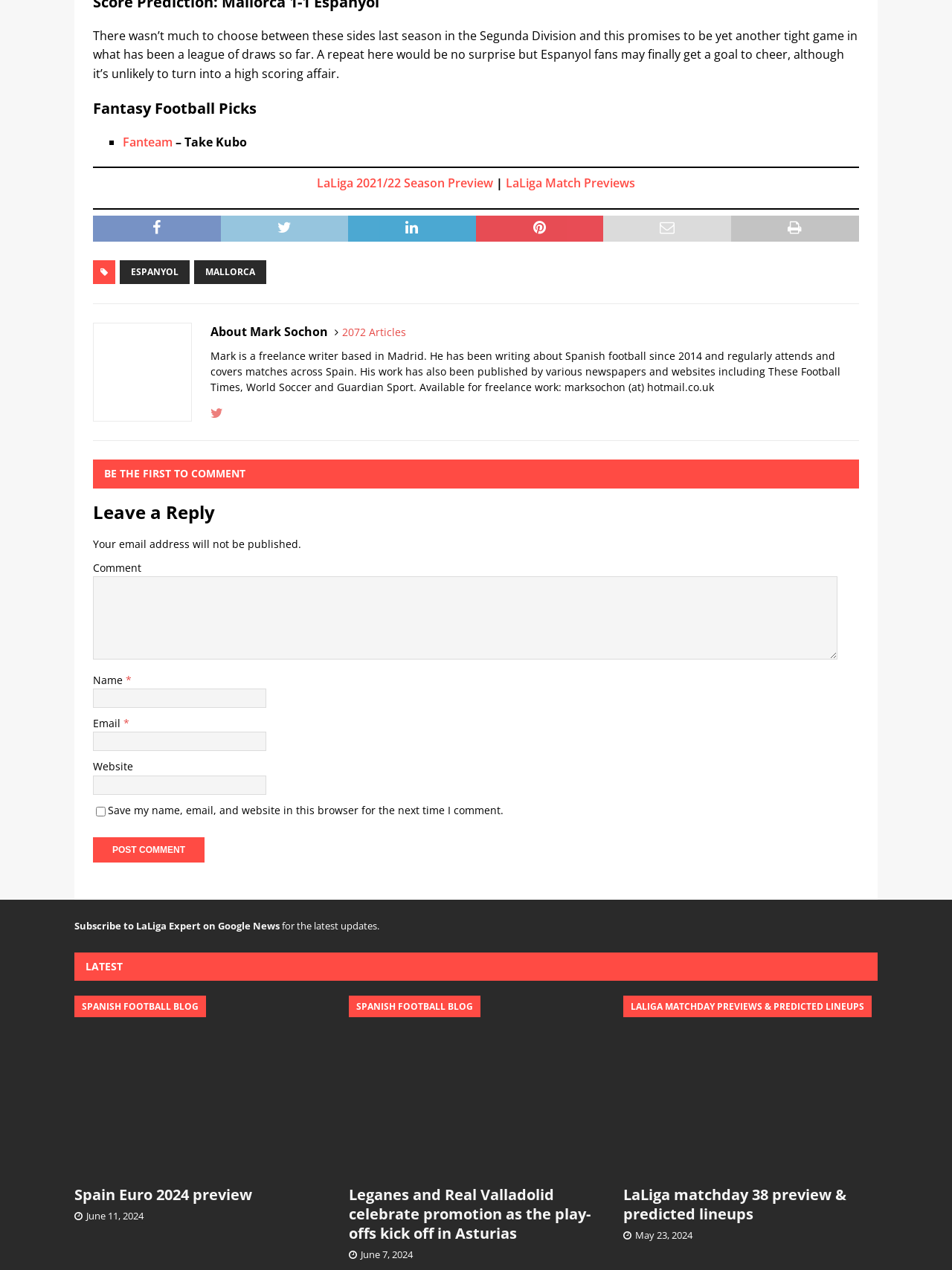What is the topic of the article?
Kindly offer a comprehensive and detailed response to the question.

The topic of the article can be determined by looking at the heading 'Fantasy Football Picks' which is located at the top of the webpage, indicating that the article is about fantasy football picks.